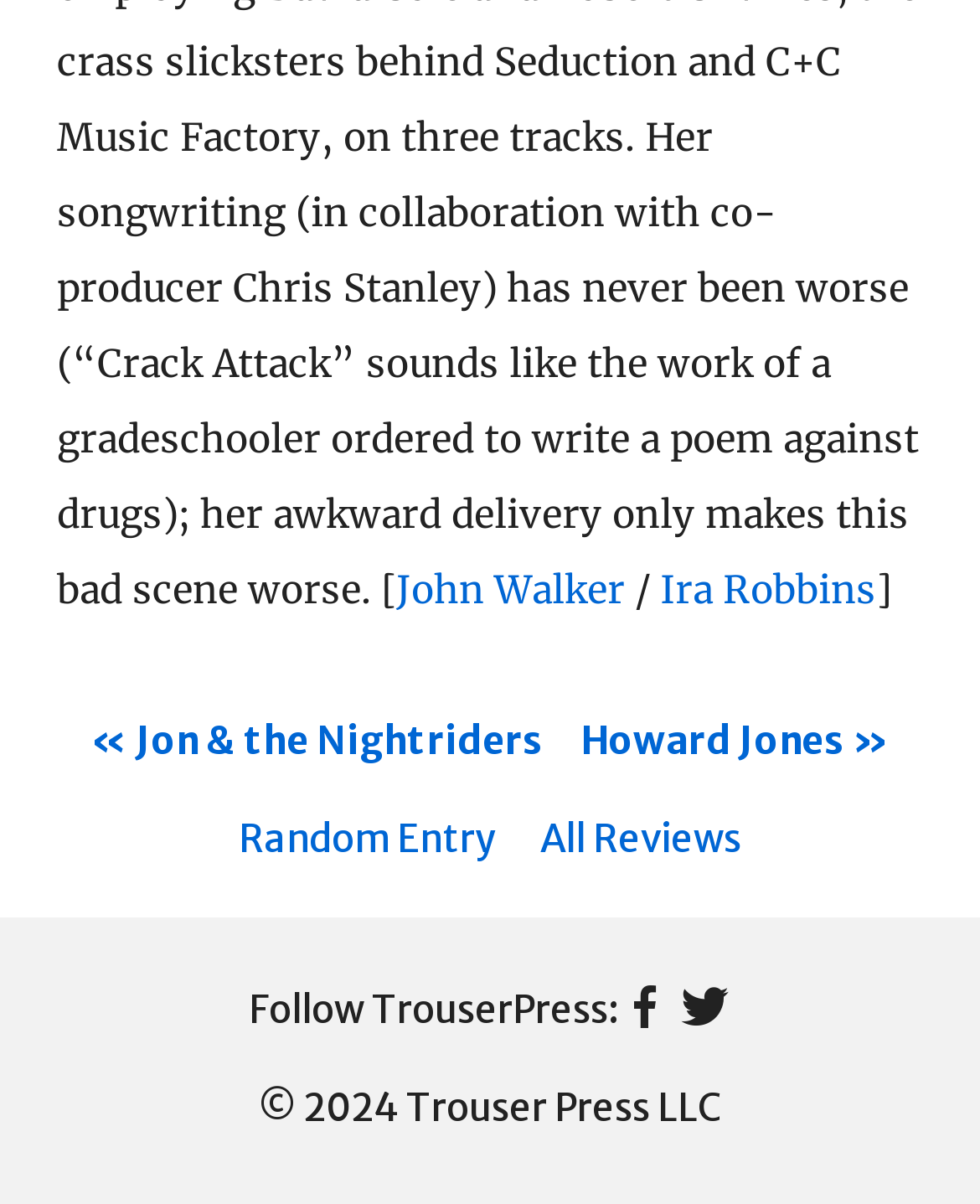How many social media links are present?
Using the image provided, answer with just one word or phrase.

2